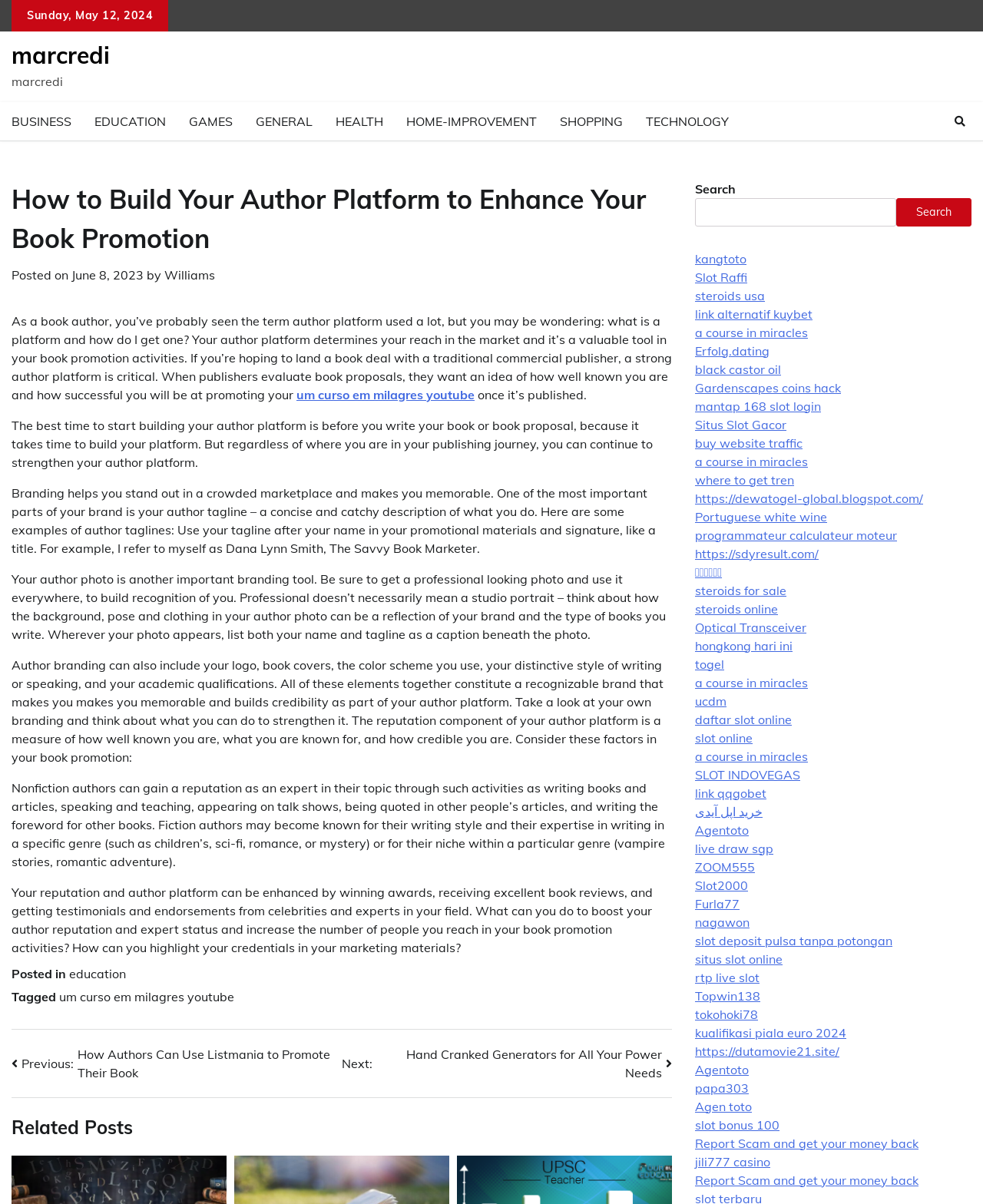Given the description of the UI element: "Linkedin profile", predict the bounding box coordinates in the form of [left, top, right, bottom], with each value being a float between 0 and 1.

None